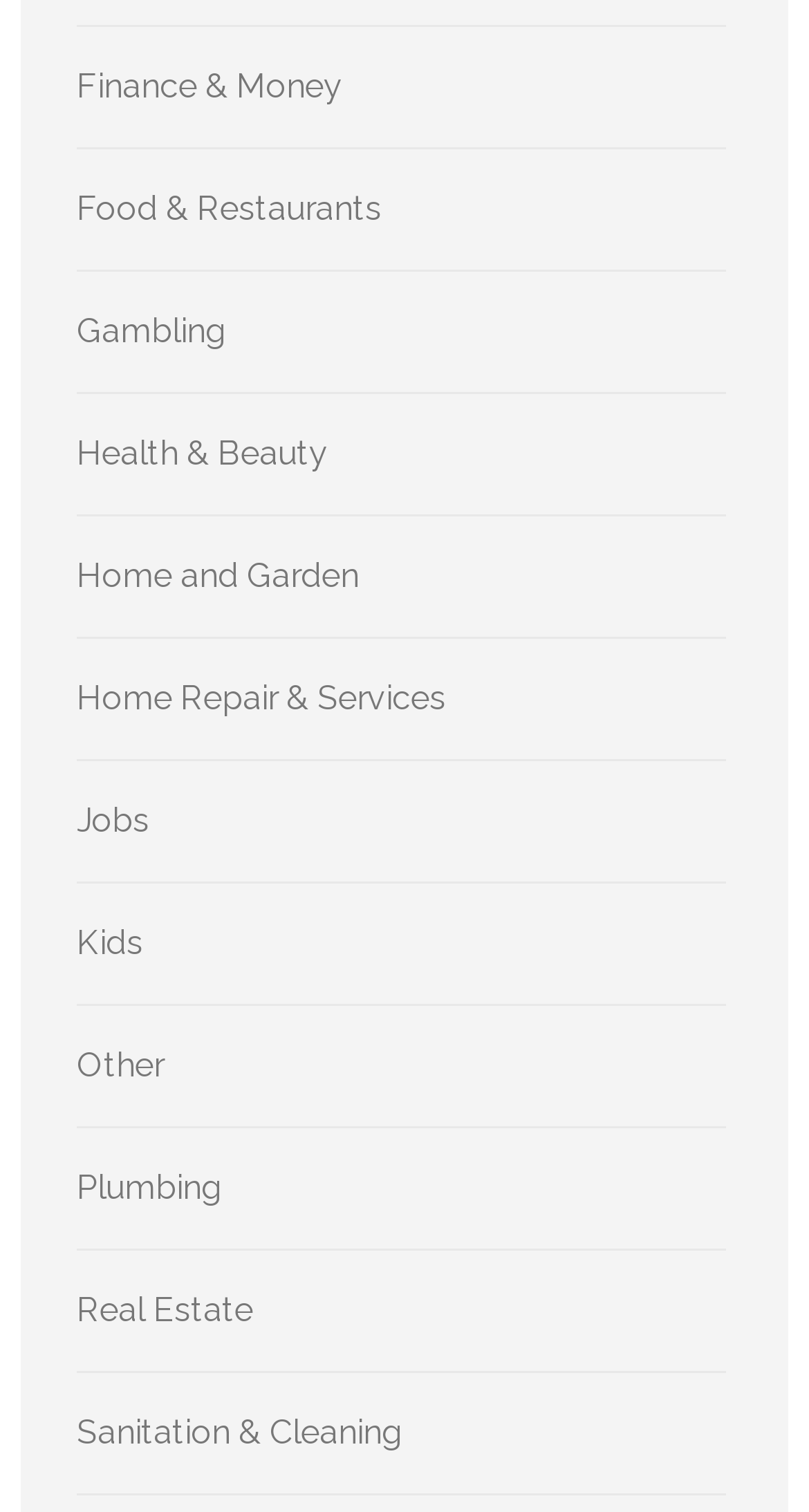Please analyze the image and give a detailed answer to the question:
Is there a category for Real Estate?

I searched the list of links and found that there is a category for Real Estate, which is located near the bottom of the list.